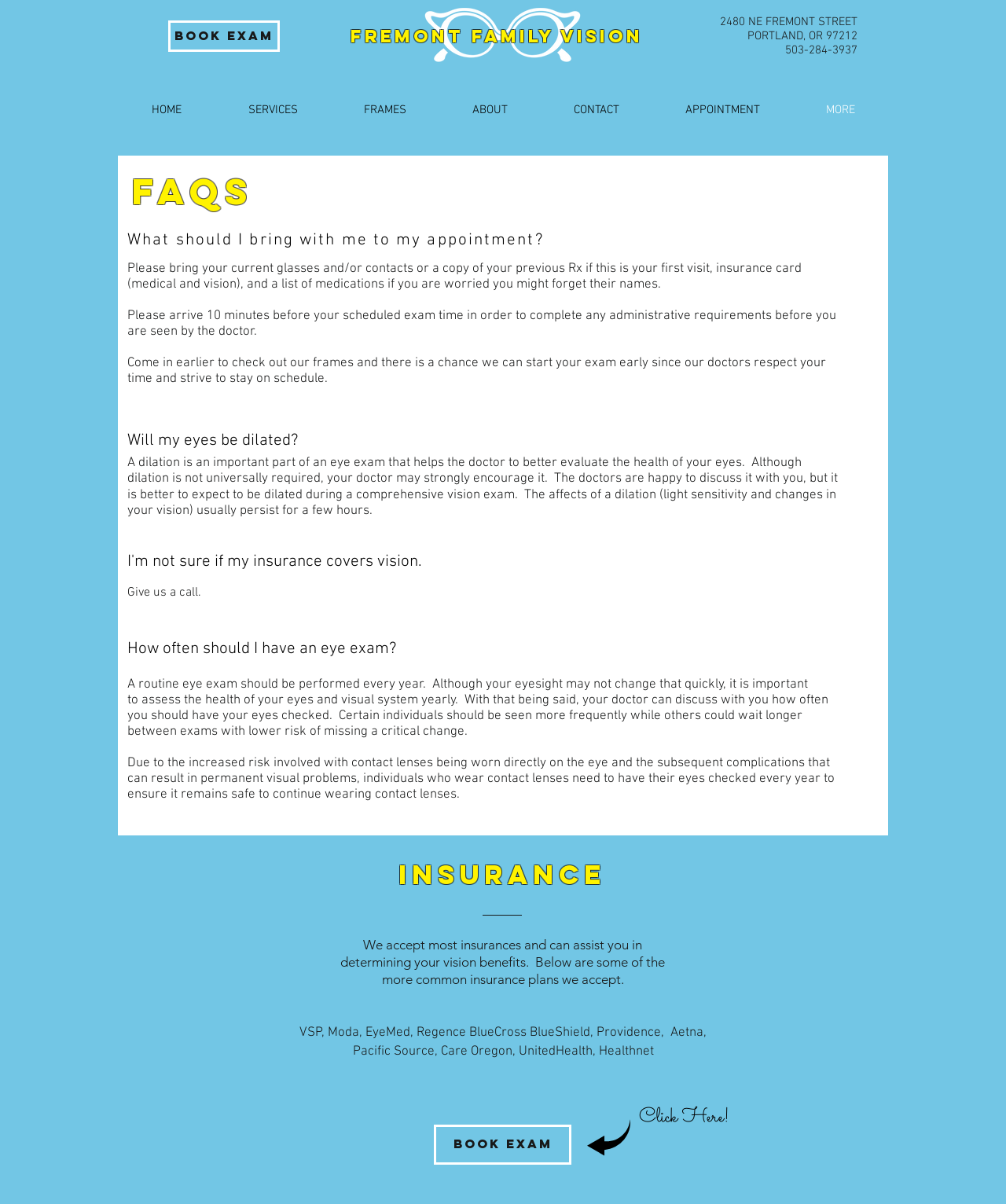Please determine the bounding box coordinates for the element with the description: "Book Exam".

[0.167, 0.017, 0.278, 0.043]